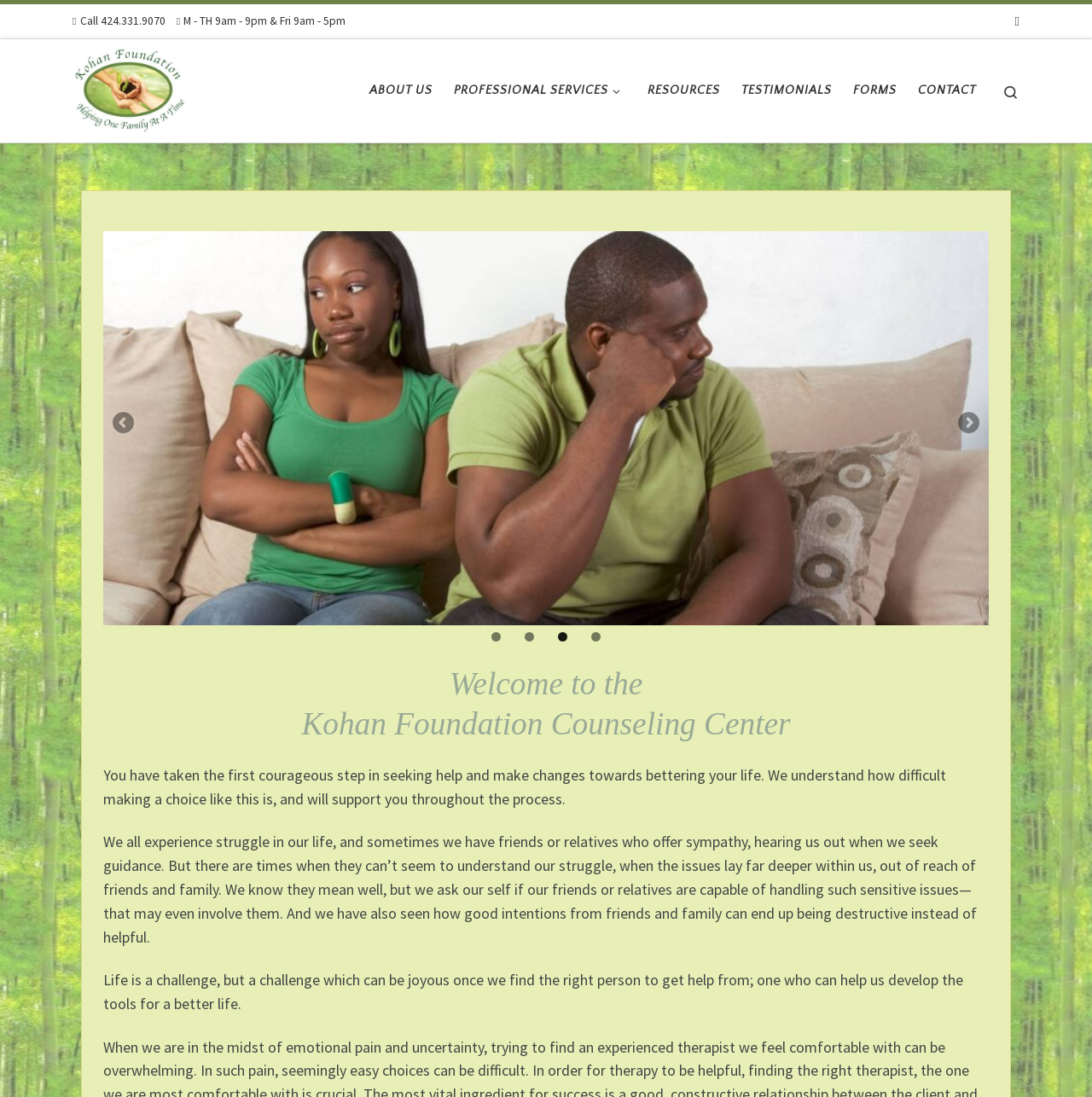Find the bounding box coordinates of the element I should click to carry out the following instruction: "View professional services".

[0.41, 0.066, 0.578, 0.099]